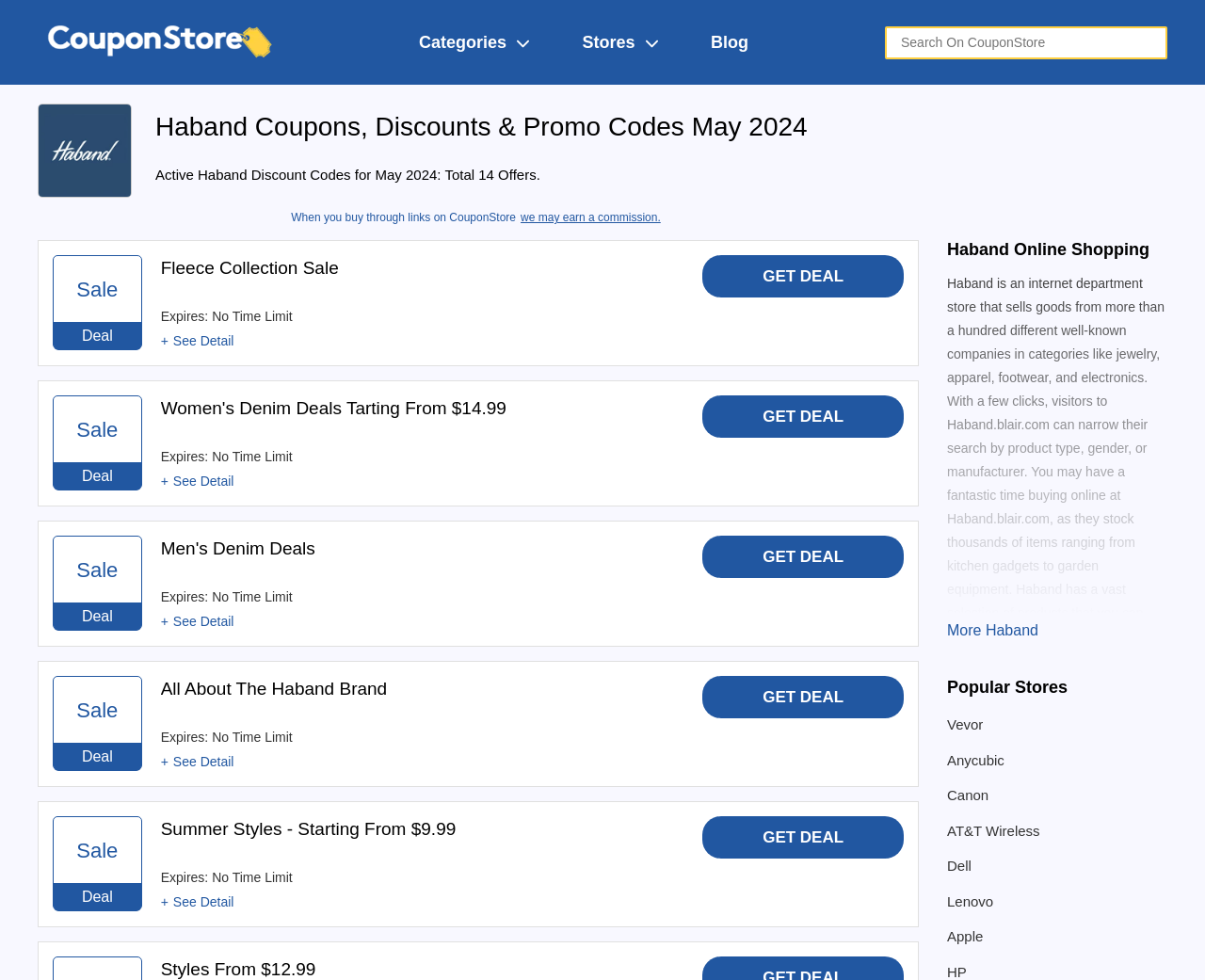Based on the image, provide a detailed response to the question:
What is the minimum price of a product?

The answer can be found by looking at the text 'Summer Styles - Starting From $9.99' which indicates that the minimum price of a product is $9.99.